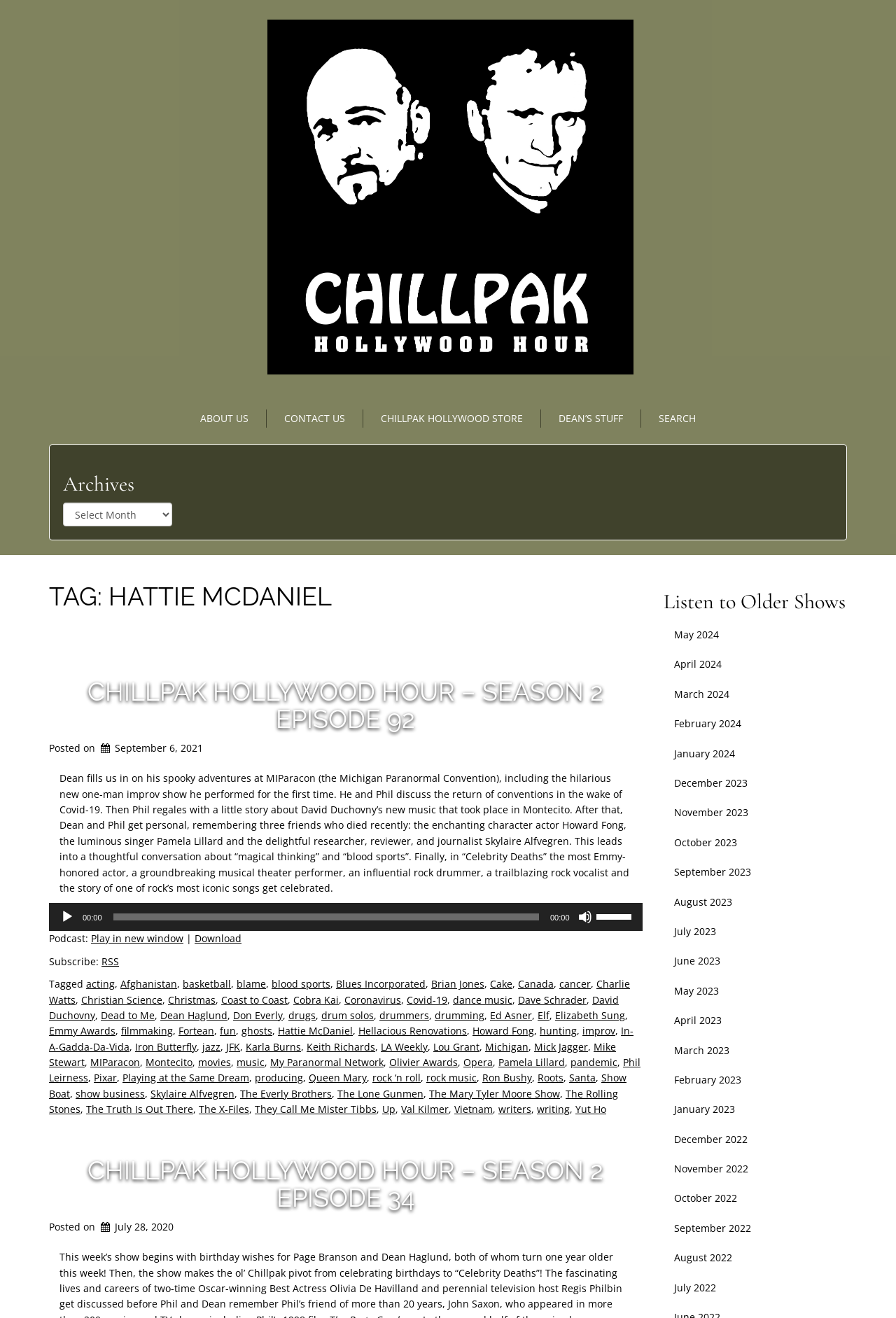Kindly determine the bounding box coordinates for the clickable area to achieve the given instruction: "Search for something".

[0.716, 0.311, 0.796, 0.324]